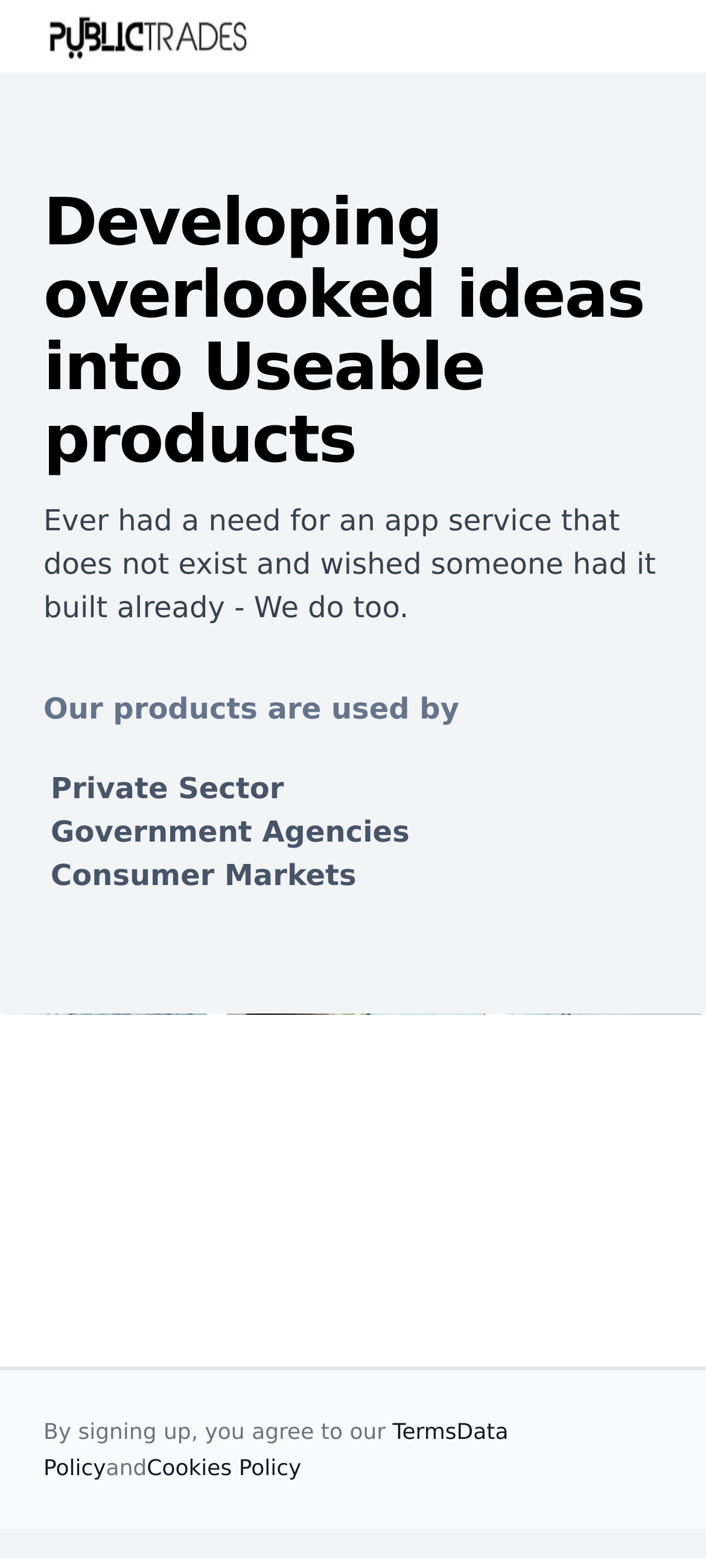What policies do users agree to by signing up?
Look at the image and respond with a single word or a short phrase.

Terms, Data Policy, Cookies Policy